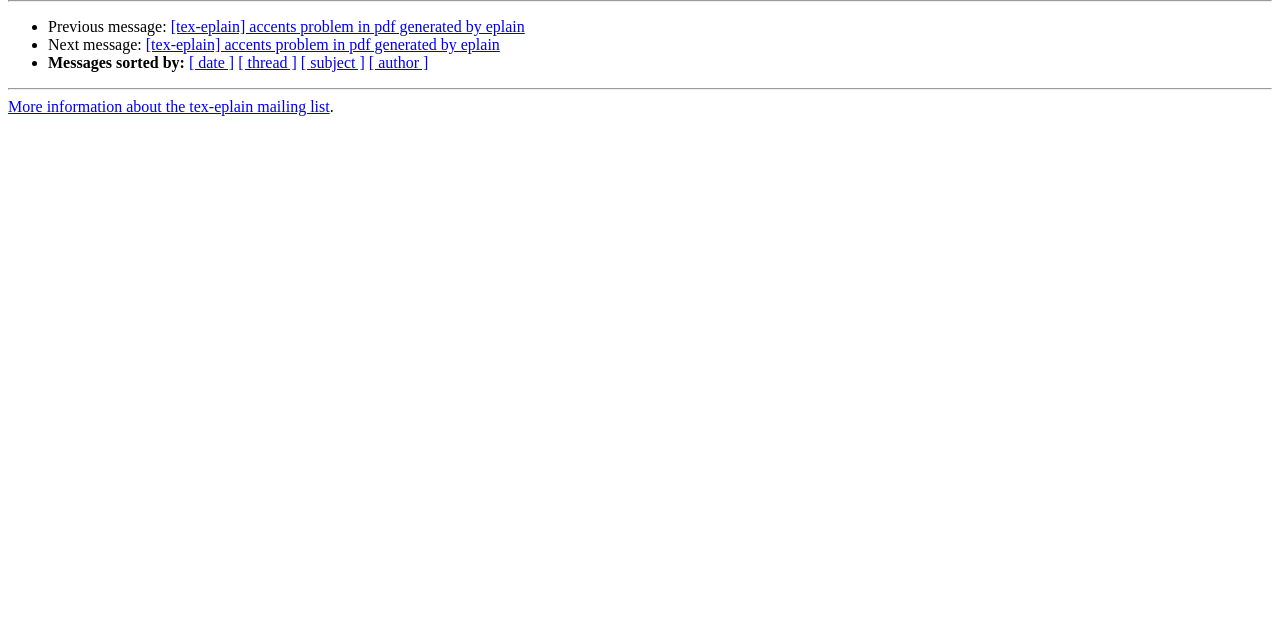Find and provide the bounding box coordinates for the UI element described with: "[ date ]".

[0.148, 0.084, 0.183, 0.111]